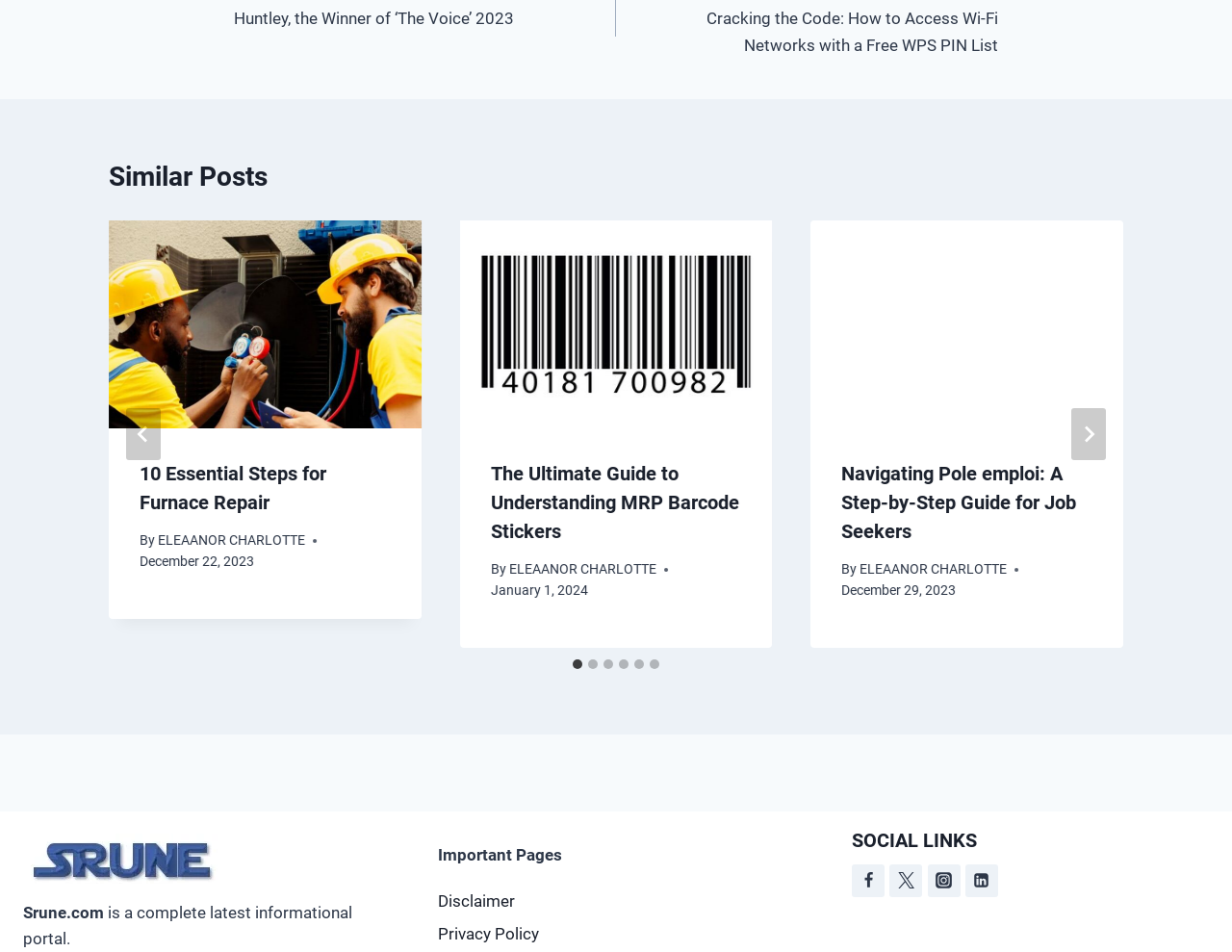Show the bounding box coordinates for the element that needs to be clicked to execute the following instruction: "Go to the '1 of 6' slide". Provide the coordinates in the form of four float numbers between 0 and 1, i.e., [left, top, right, bottom].

[0.088, 0.231, 0.342, 0.681]